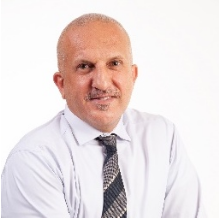Break down the image and describe each part extensively.

The image features Professor Luca Pietrantoni, a distinguished academic affiliated with the University of Bologna, Italy. In his role as an expert in human factors, risk, and safety, Professor Pietrantoni coordinates the H2020 Project H-WORK and leads a research unit focused on these critical areas. He brings extensive experience in higher education and organizational training, particularly relating to behavioral issues in health and safety. Notably, he has served as the Director of the Second cycle degree in Work, Organization and Personnel Psychology and has contributed significantly to various EU projects concerning safety perceptions and workplace transformations. His scholarly work includes numerous publications in renowned international journals, highlighting his active involvement in European scientific organizations dedicated to work and organizational psychology.